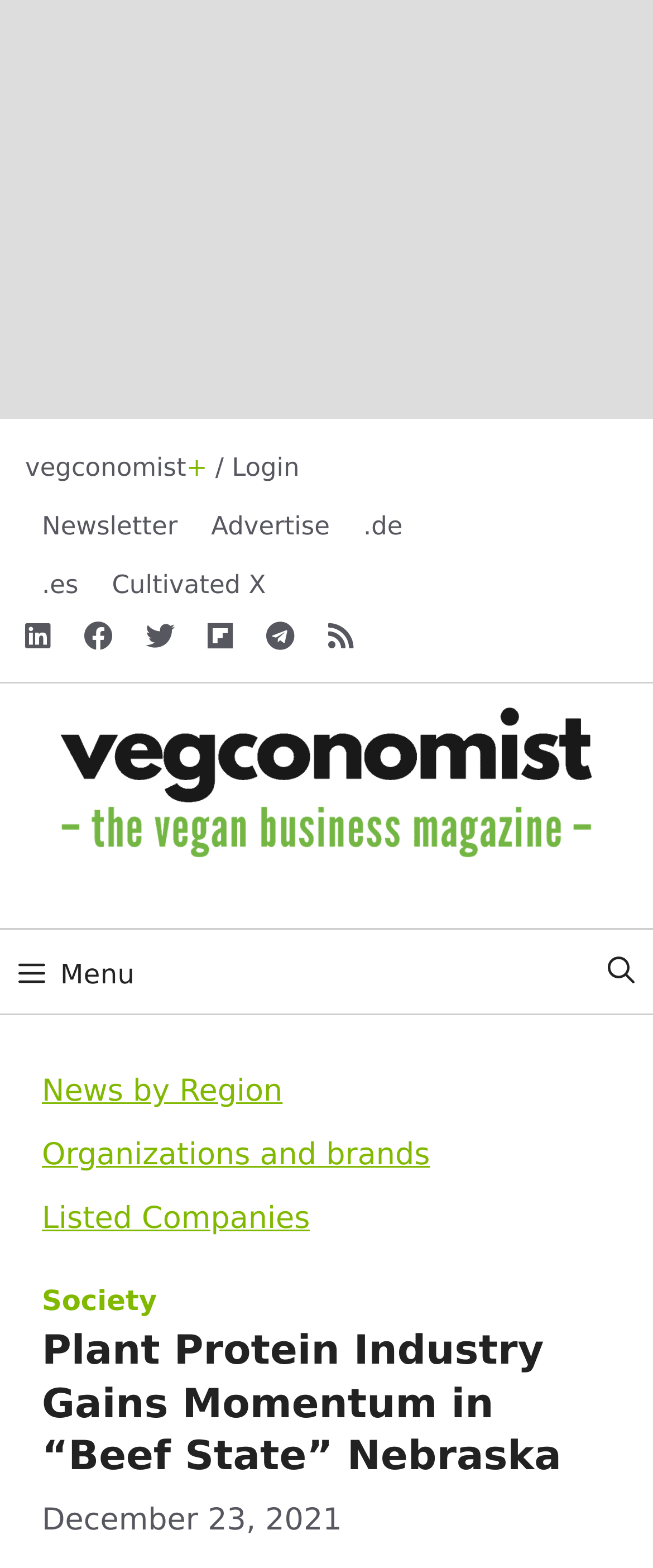Pinpoint the bounding box coordinates of the clickable area needed to execute the instruction: "Click on the login link". The coordinates should be specified as four float numbers between 0 and 1, i.e., [left, top, right, bottom].

[0.038, 0.288, 0.459, 0.308]